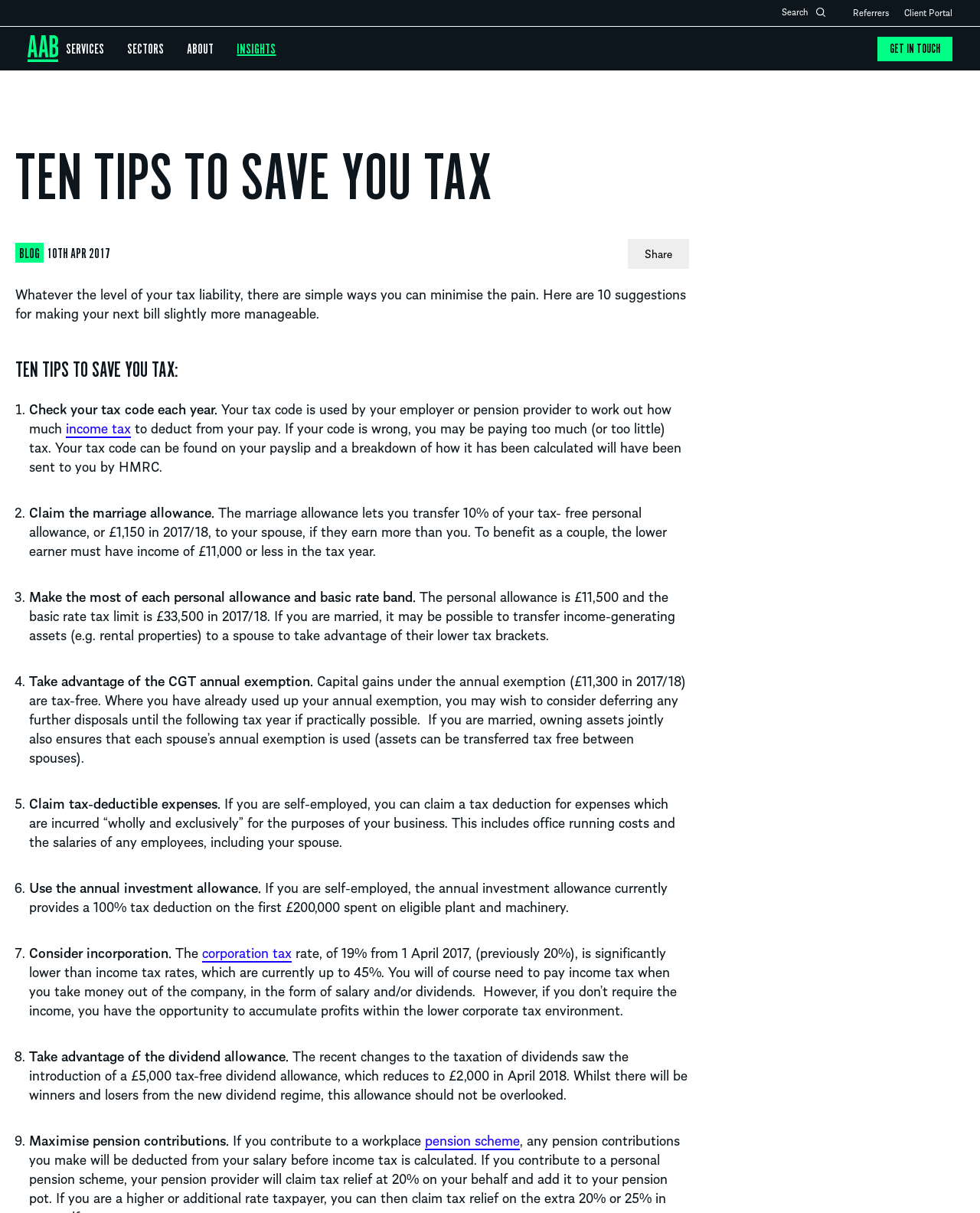Provide the bounding box coordinates of the UI element that matches the description: "parent_node: Open search name="_sf_s" placeholder="Search"".

[0.798, 0.003, 0.833, 0.017]